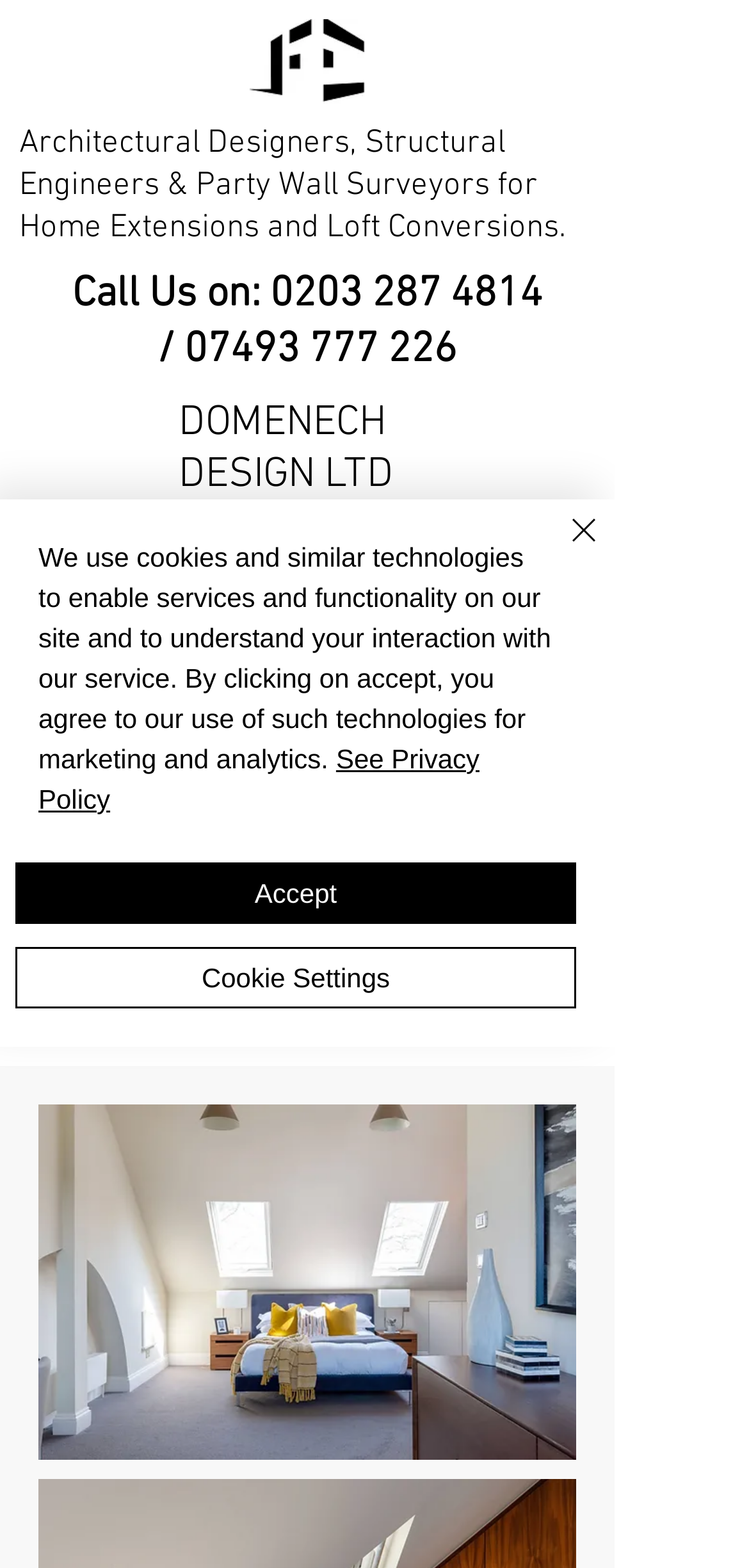Give a detailed account of the webpage.

This webpage is about Domenech Design, an architectural design firm specializing in home extensions and loft conversions. At the top left, there is a logo of Domenech Designs Ltd, accompanied by a brief description of the company's services. Below the logo, there is a heading with the company name, followed by two phone numbers to contact them.

On the top right, there is a navigation menu labeled "Site" with a dropdown button. Below the navigation menu, there is a heading that reads "New Barnet House, North London", which is likely the title of a project. Underneath the heading, there is a brief description of the project, which is a loft conversion in New Barnet, North London.

To the right of the project description, there is a large image of the loft conversion project. At the bottom of the page, there is a cookie policy alert with buttons to accept, customize cookie settings, or close the alert. The alert also includes a link to the privacy policy.